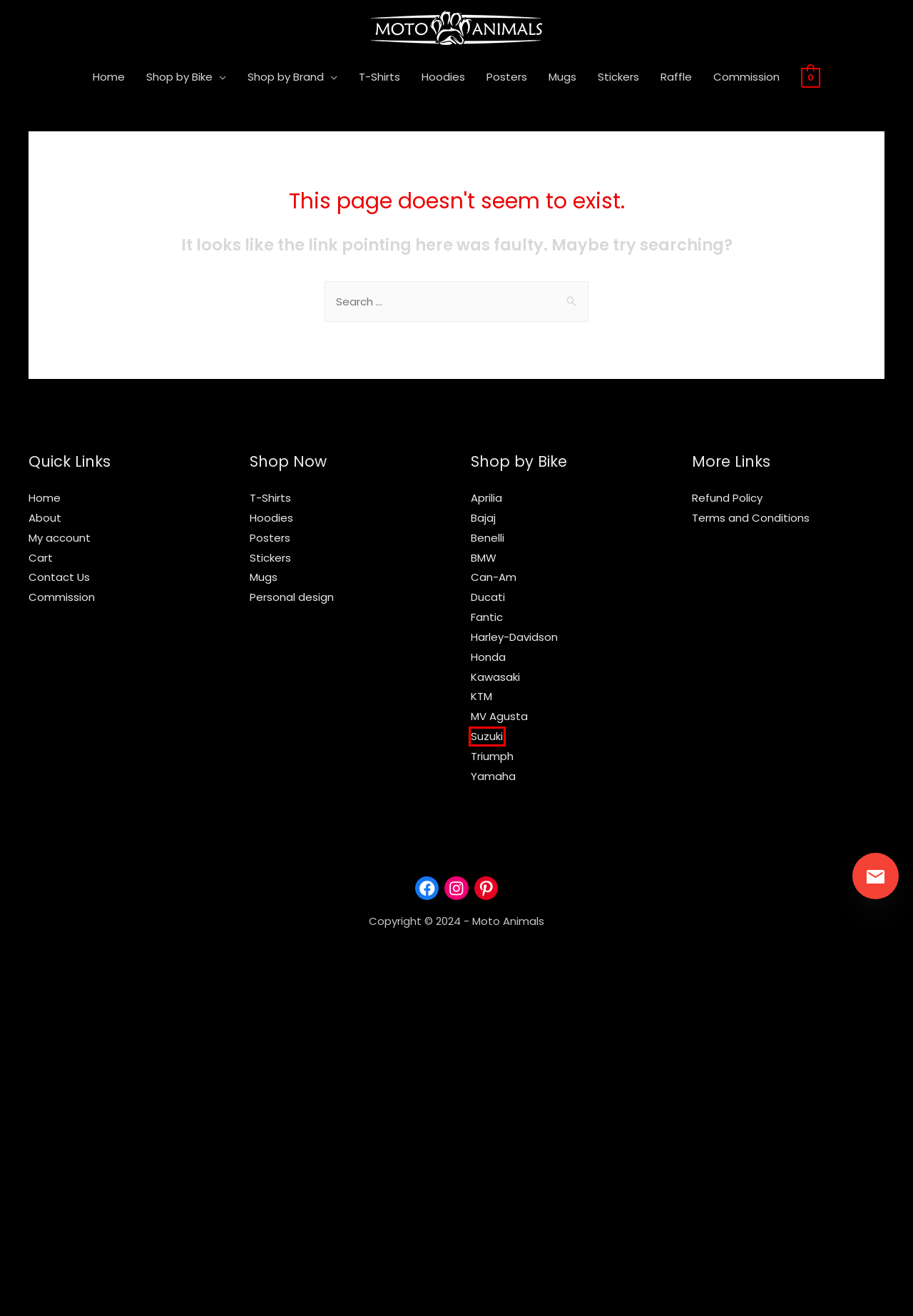You are given a webpage screenshot where a red bounding box highlights an element. Determine the most fitting webpage description for the new page that loads after clicking the element within the red bounding box. Here are the candidates:
A. Suzuki Merchandise for Riders | Moto Animals
B. Motorcycle Posters & Wall Art Prints | Moto Animals
C. Refund Policy - Moto Animals
D. Motorcycle Stickers and Decals from Moto Animals
E. Terms and Conditions - Moto Animals
F. Moto Animals - Motorcycle Merchandise and Accessories
G. Get Commission by Moto Animals. Order Unique Logo and Design
H. Find out more about Moto Animals

A